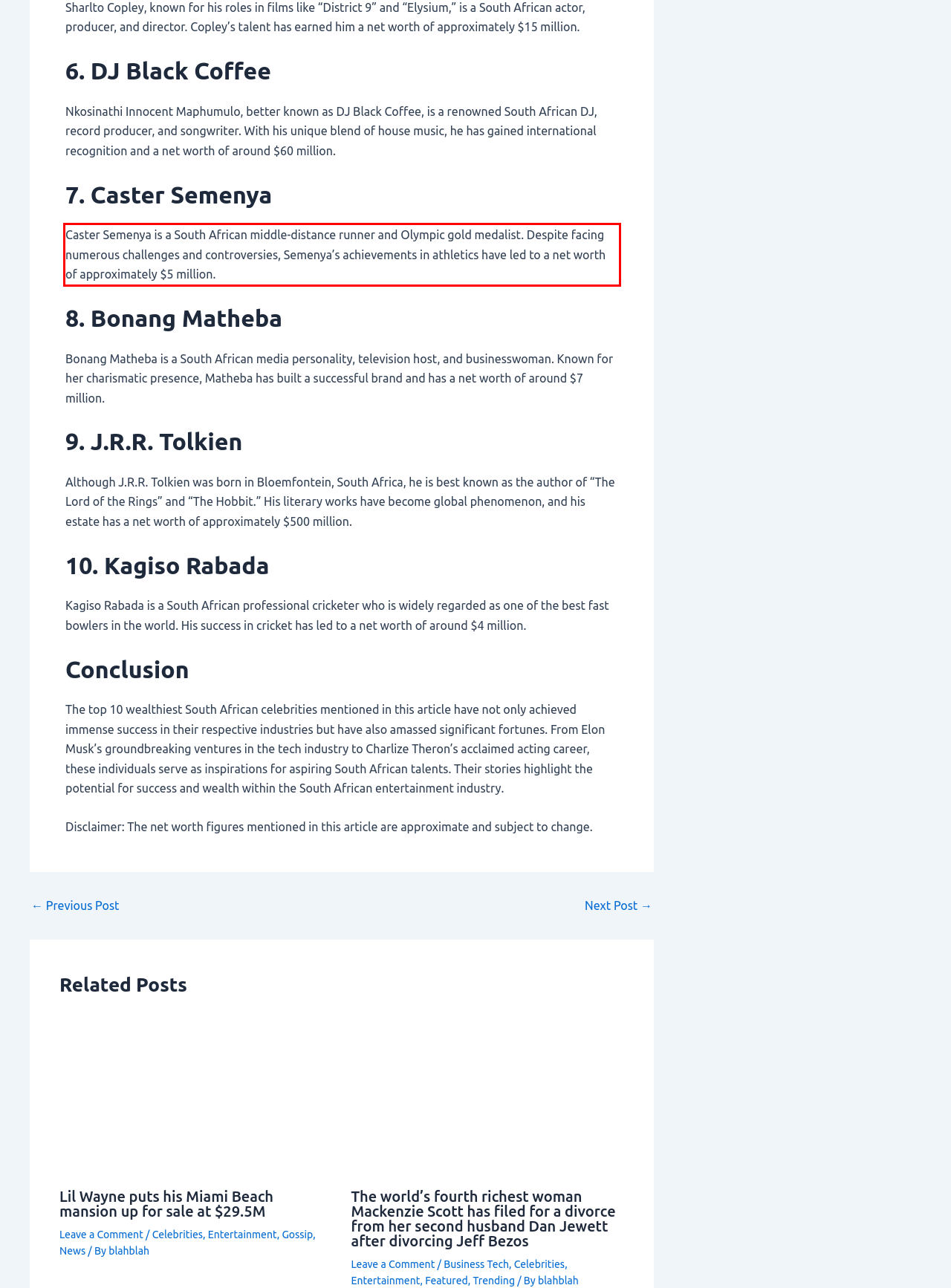You are given a screenshot showing a webpage with a red bounding box. Perform OCR to capture the text within the red bounding box.

Caster Semenya is a South African middle-distance runner and Olympic gold medalist. Despite facing numerous challenges and controversies, Semenya’s achievements in athletics have led to a net worth of approximately $5 million.